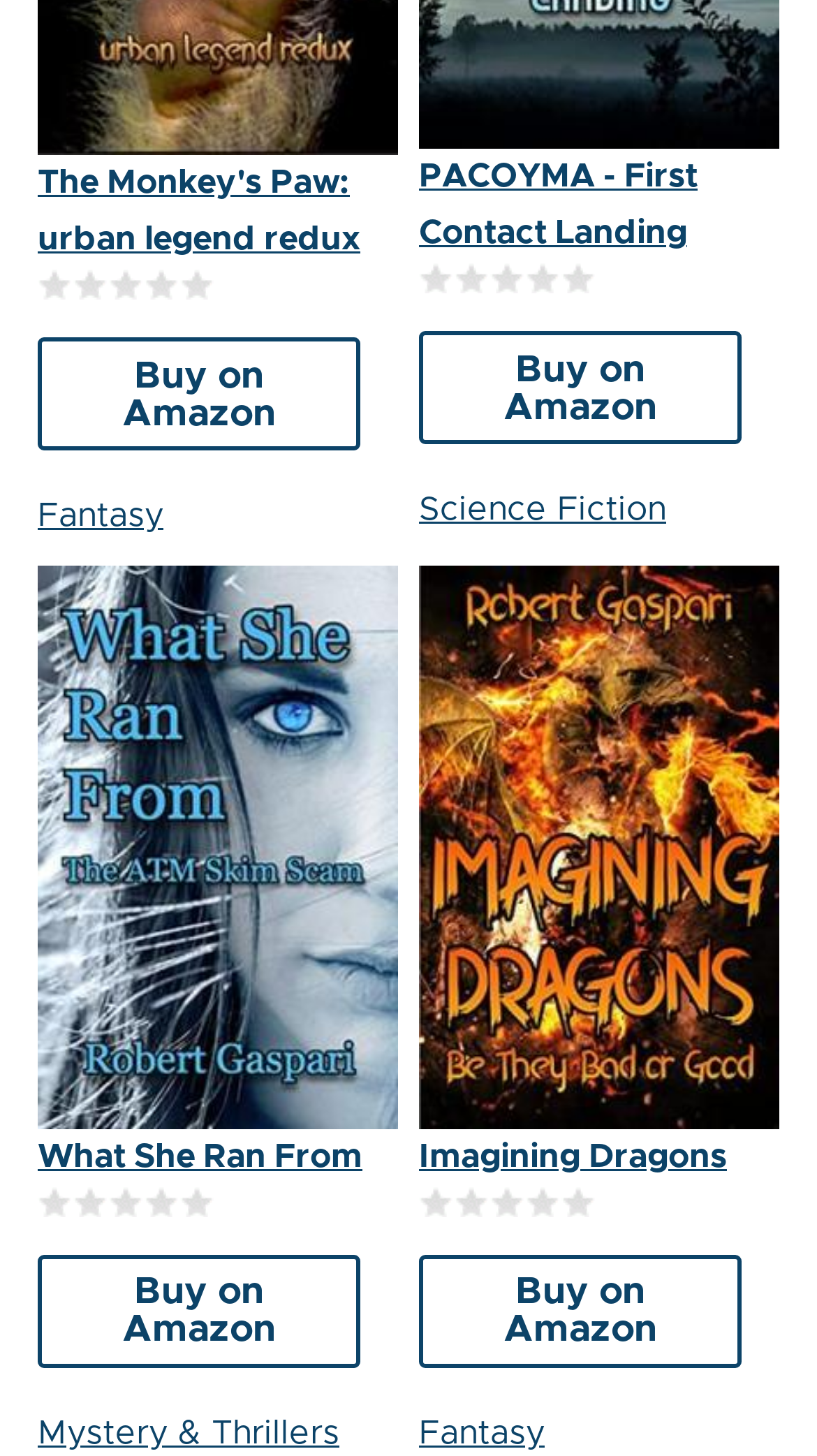Please provide the bounding box coordinates for the element that needs to be clicked to perform the instruction: "Click on the link to buy 'The Monkey's Paw: urban legend redux' on Amazon". The coordinates must consist of four float numbers between 0 and 1, formatted as [left, top, right, bottom].

[0.046, 0.232, 0.441, 0.31]